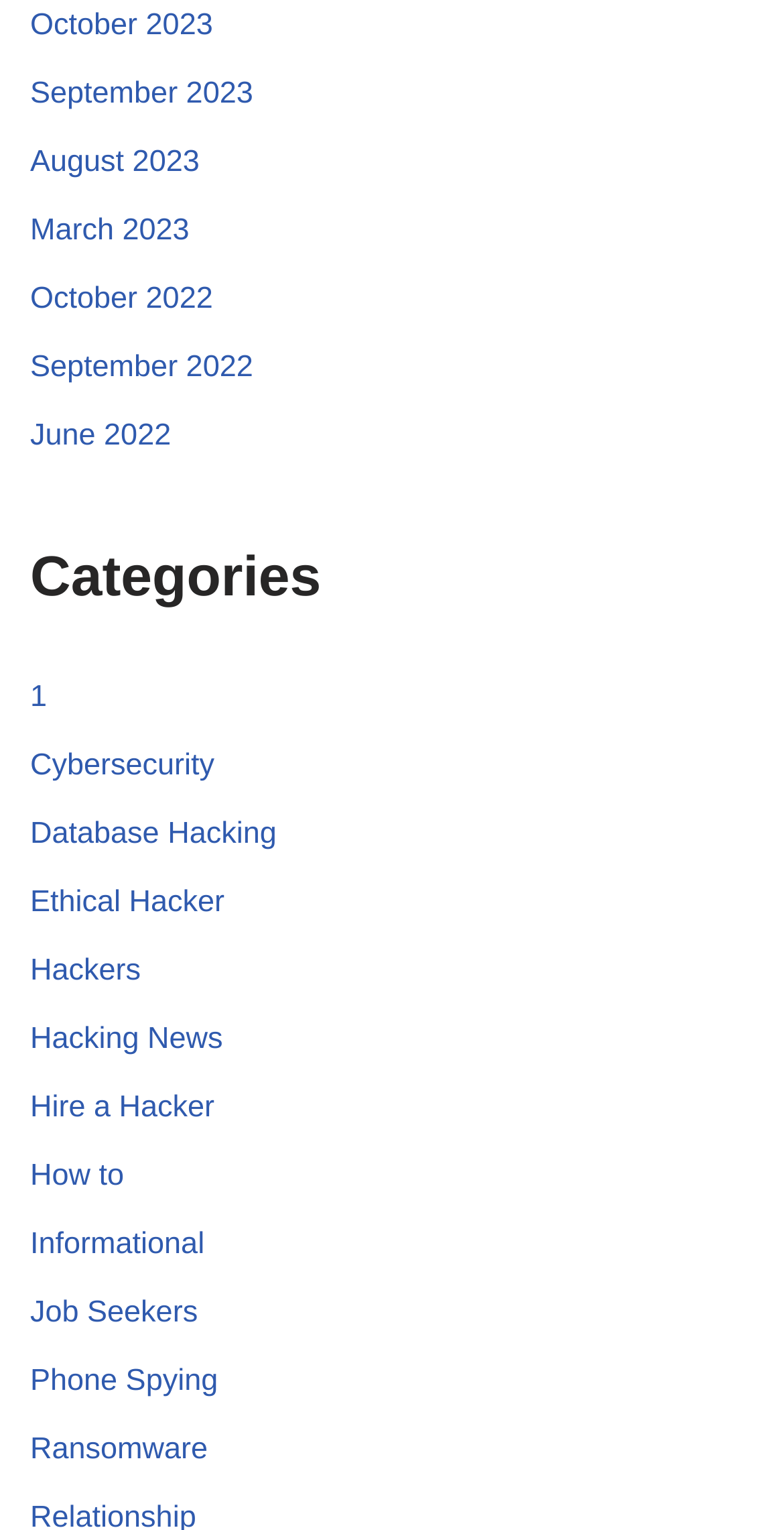Determine the bounding box coordinates of the clickable element to achieve the following action: 'View October 2023 archives'. Provide the coordinates as four float values between 0 and 1, formatted as [left, top, right, bottom].

[0.038, 0.005, 0.272, 0.027]